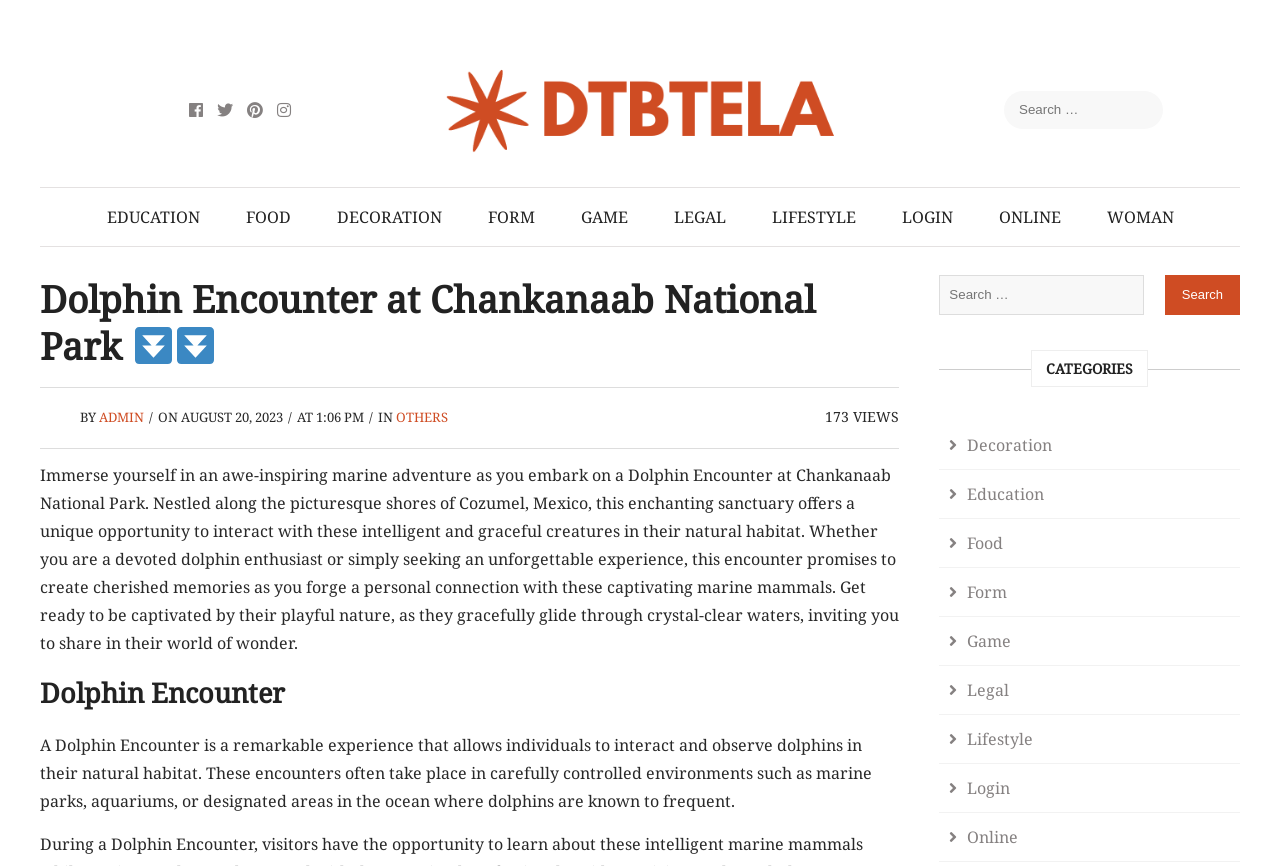Locate the bounding box coordinates of the item that should be clicked to fulfill the instruction: "Login".

[0.688, 0.217, 0.761, 0.284]